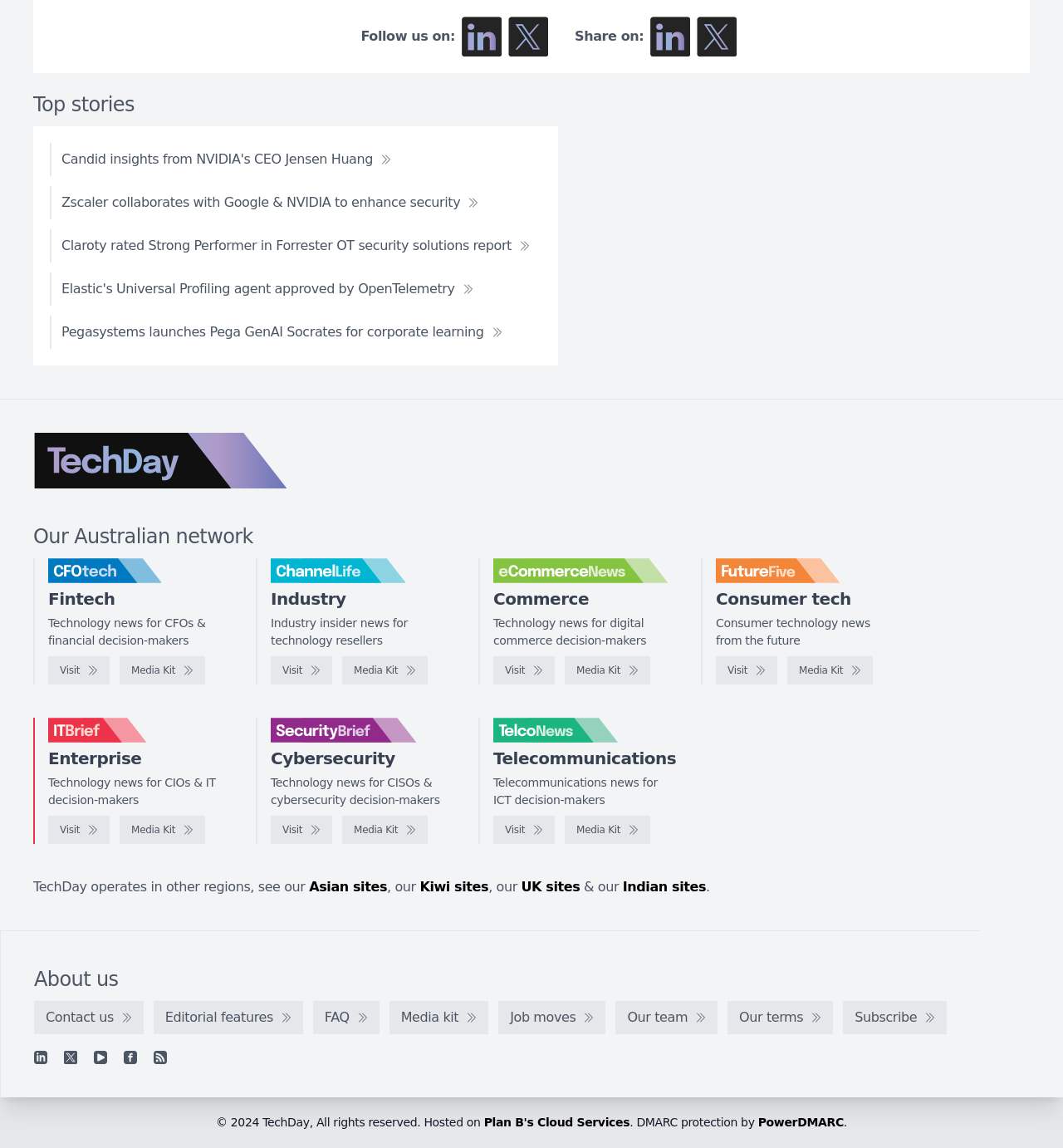Please provide the bounding box coordinates for the element that needs to be clicked to perform the instruction: "Follow us on LinkedIn". The coordinates must consist of four float numbers between 0 and 1, formatted as [left, top, right, bottom].

[0.434, 0.014, 0.472, 0.049]